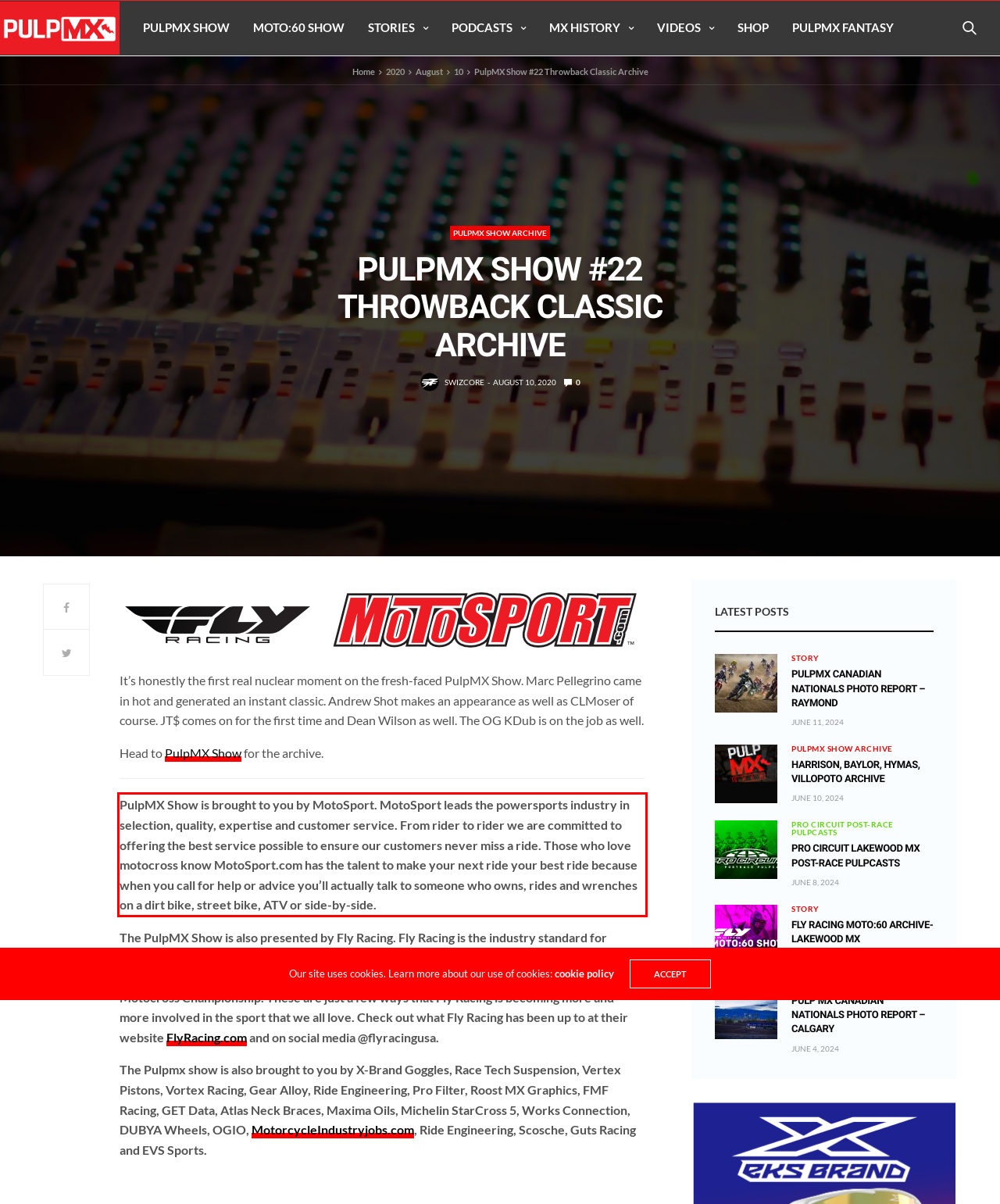Please take the screenshot of the webpage, find the red bounding box, and generate the text content that is within this red bounding box.

PulpMX Show is brought to you by MotoSport. MotoSport leads the powersports industry in selection, quality, expertise and customer service. From rider to rider we are committed to offering the best service possible to ensure our customers never miss a ride. Those who love motocross know MotoSport.com has the talent to make your next ride your best ride because when you call for help or advice you’ll actually talk to someone who owns, rides and wrenches on a dirt bike, street bike, ATV or side-by-side.